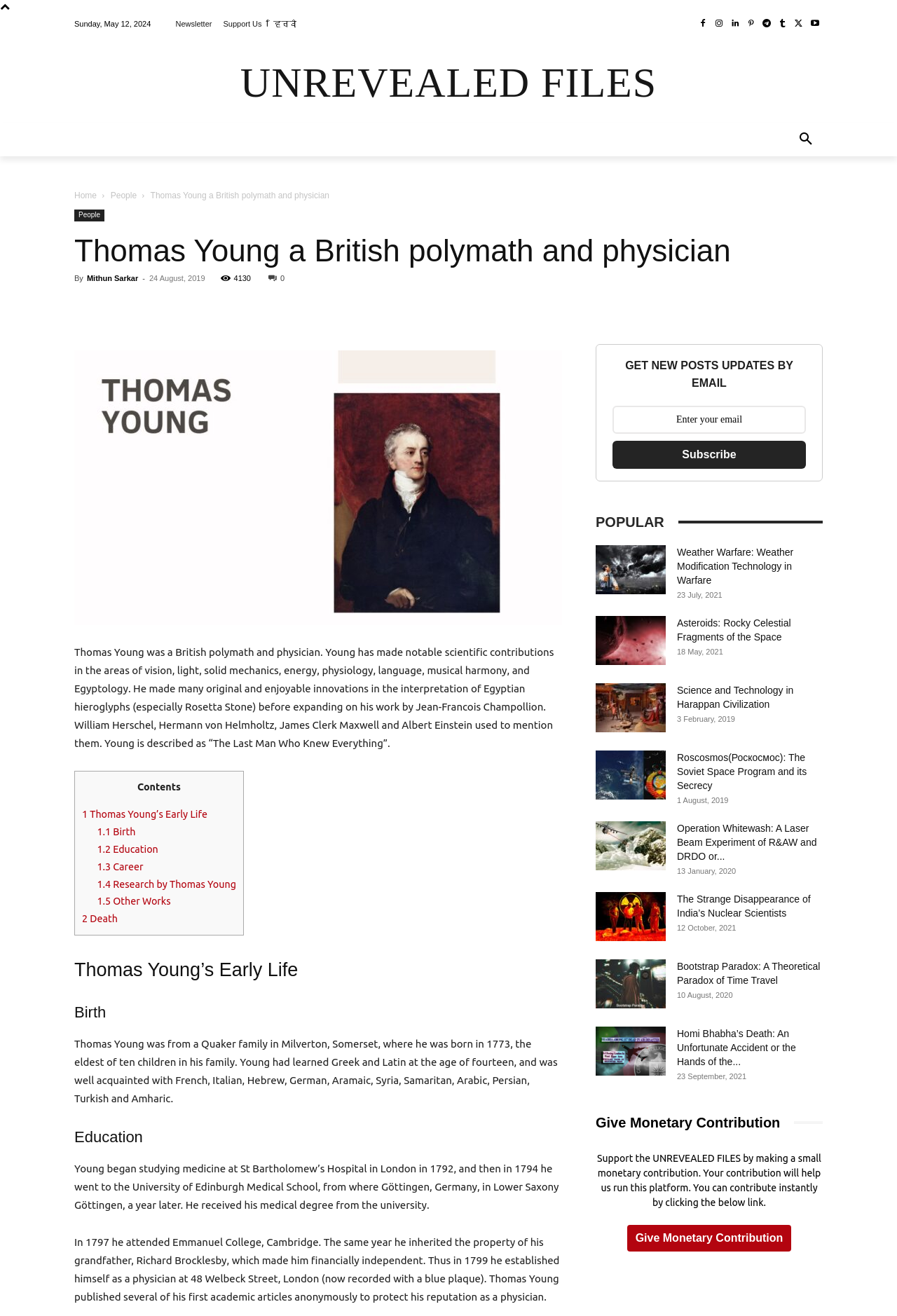How many children did Thomas Young have?
Using the image, answer in one word or phrase.

Ten